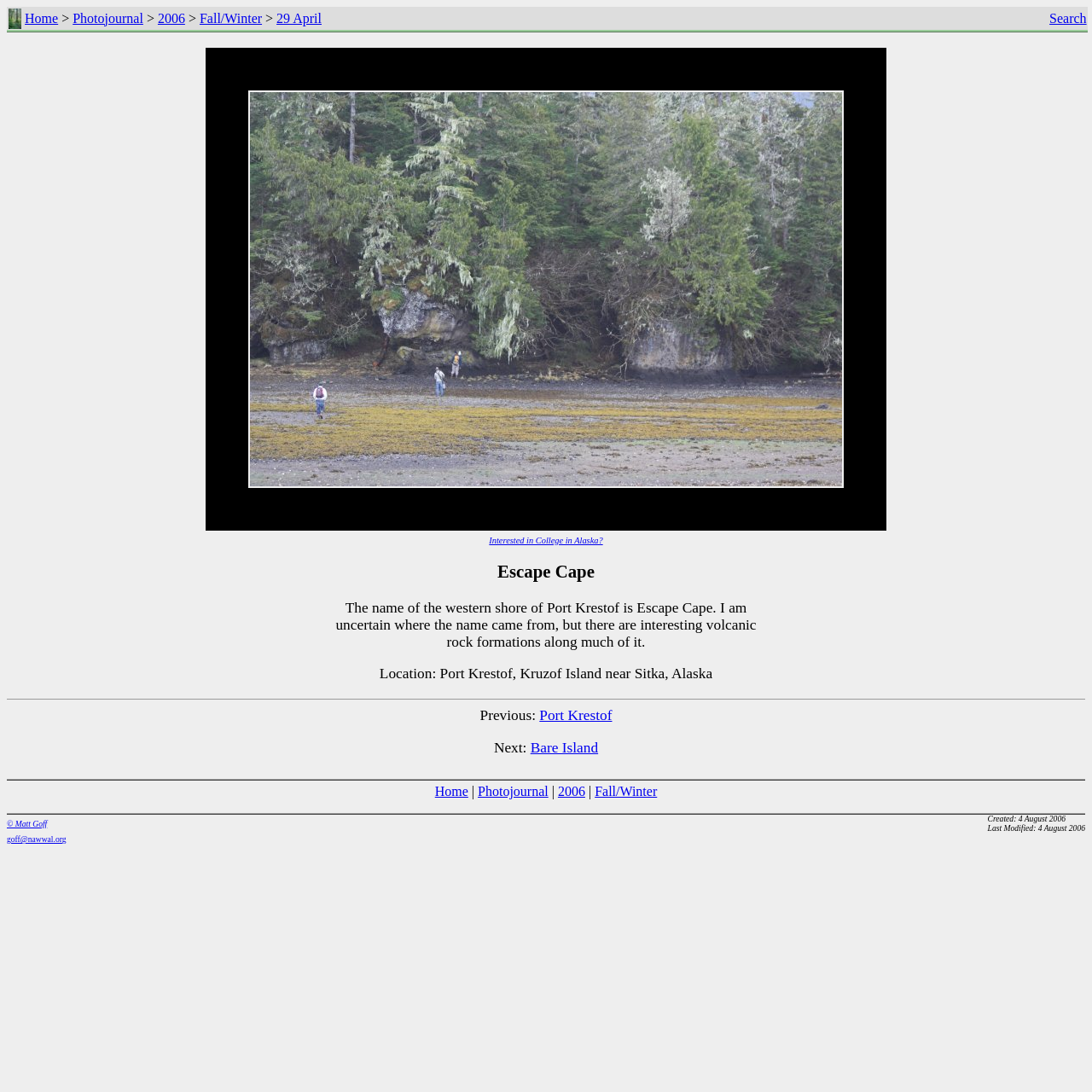Can you show the bounding box coordinates of the region to click on to complete the task described in the instruction: "Check out College in Alaska"?

[0.448, 0.49, 0.552, 0.499]